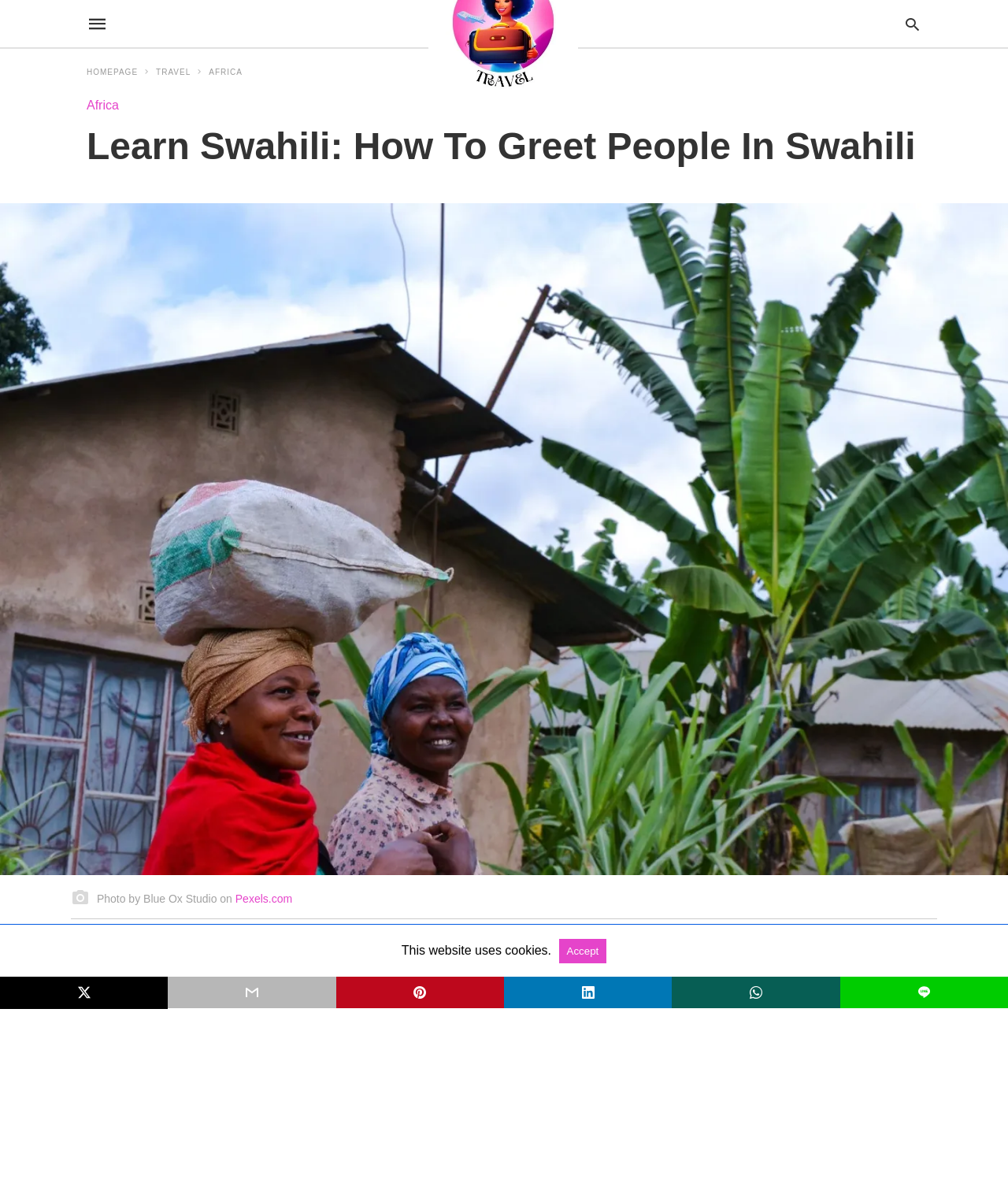What is the language being learned?
Refer to the image and answer the question using a single word or phrase.

Swahili